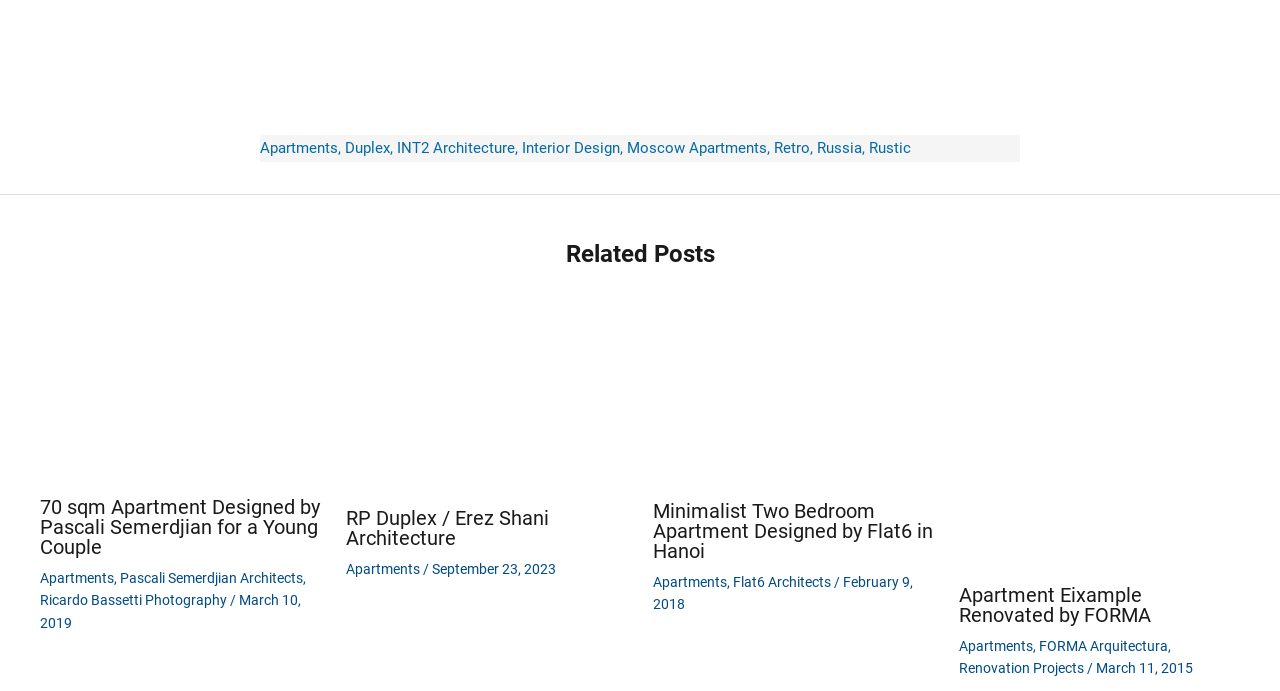Please locate the bounding box coordinates of the element that should be clicked to achieve the given instruction: "Follow us on Facebook".

None